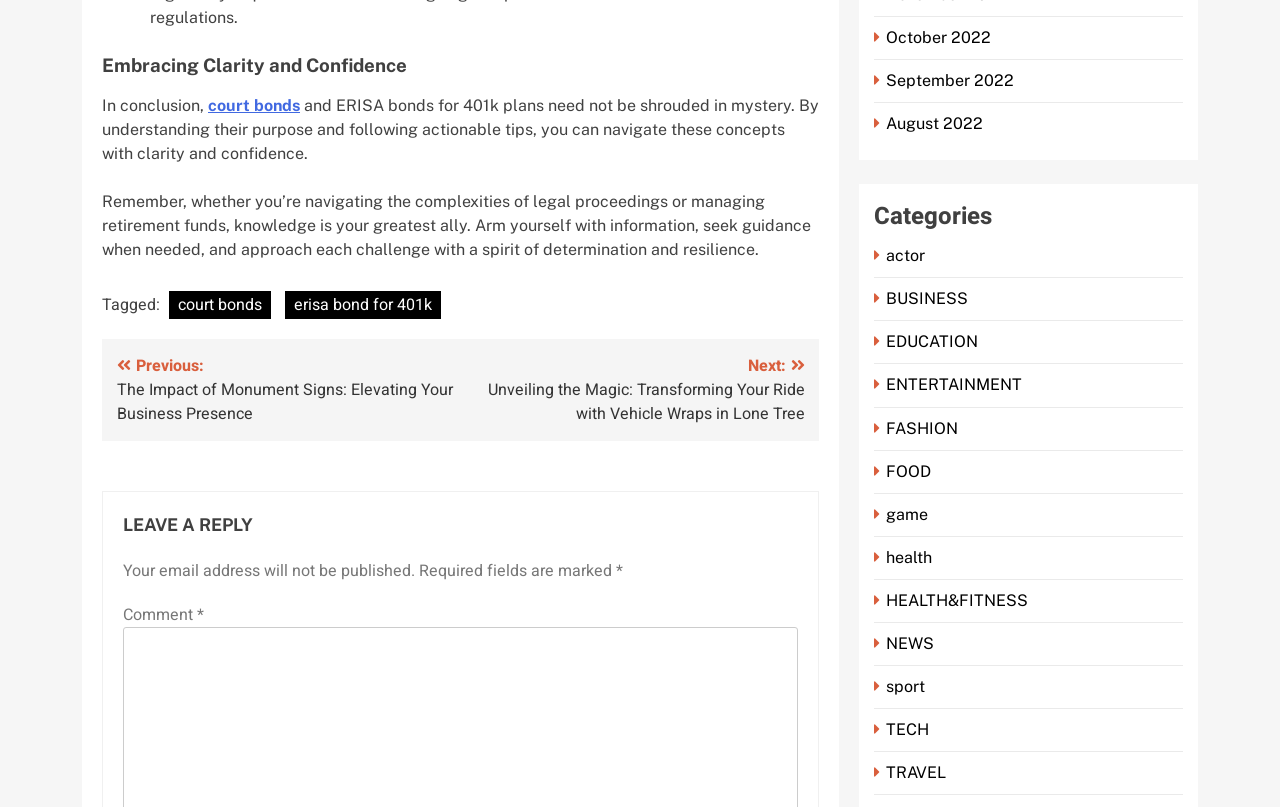What is the navigation section for?
Based on the screenshot, respond with a single word or phrase.

posts